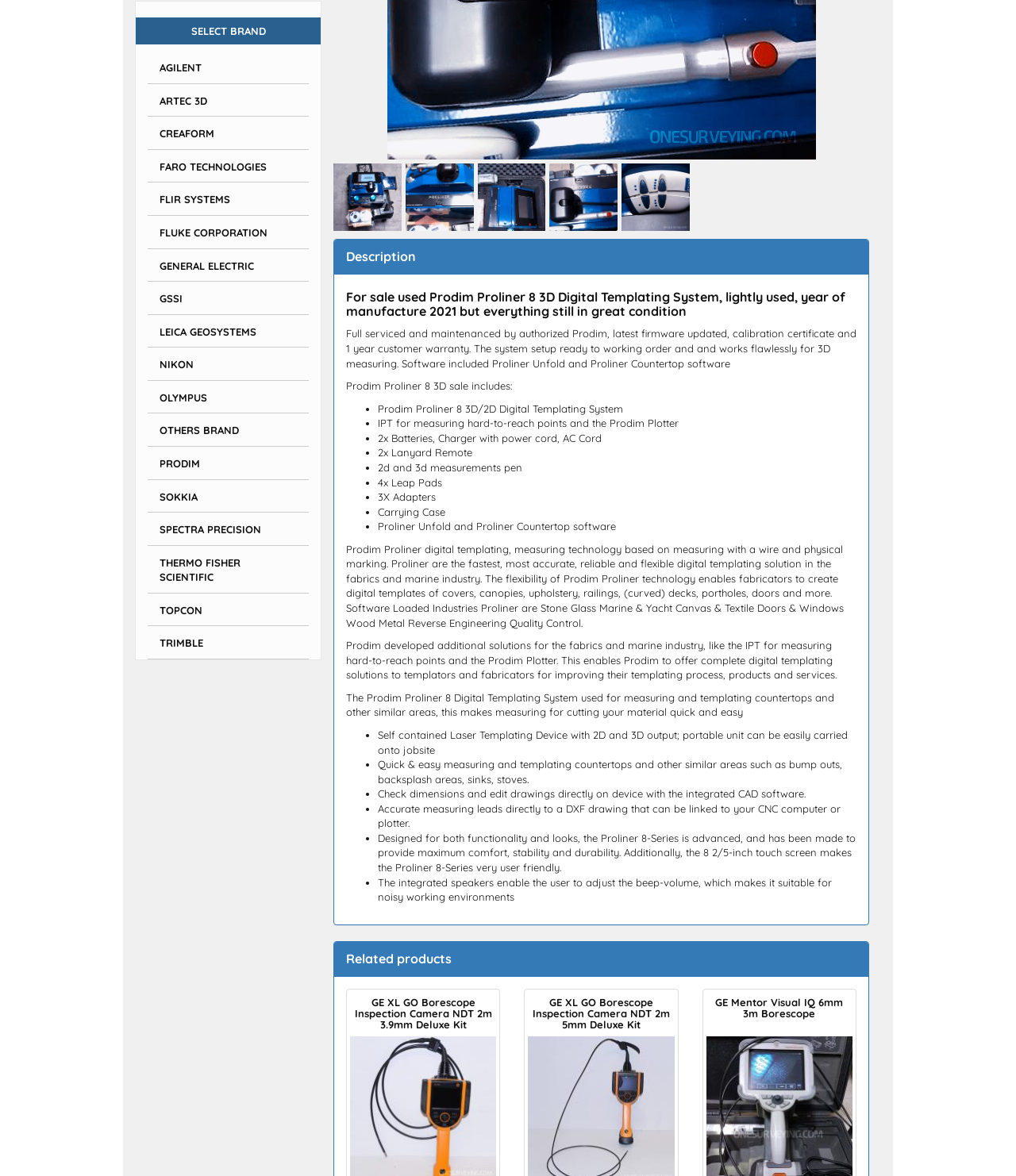Please provide the bounding box coordinates in the format (top-left x, top-left y, bottom-right x, bottom-right y). Remember, all values are floating point numbers between 0 and 1. What is the bounding box coordinate of the region described as: Agilent

[0.145, 0.045, 0.304, 0.071]